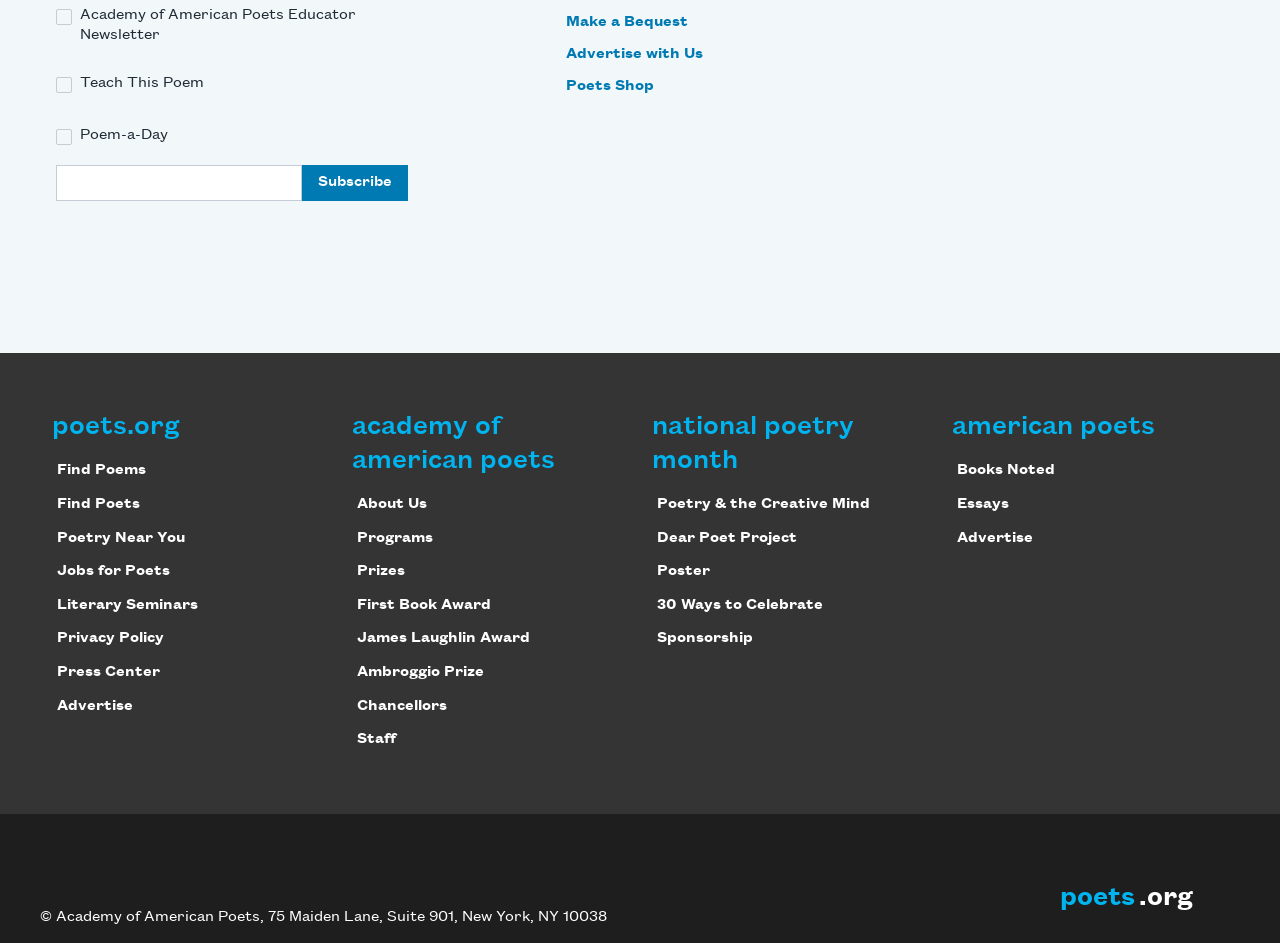Determine the bounding box coordinates for the clickable element to execute this instruction: "Subscribe to the newsletter". Provide the coordinates as four float numbers between 0 and 1, i.e., [left, top, right, bottom].

[0.236, 0.175, 0.319, 0.213]